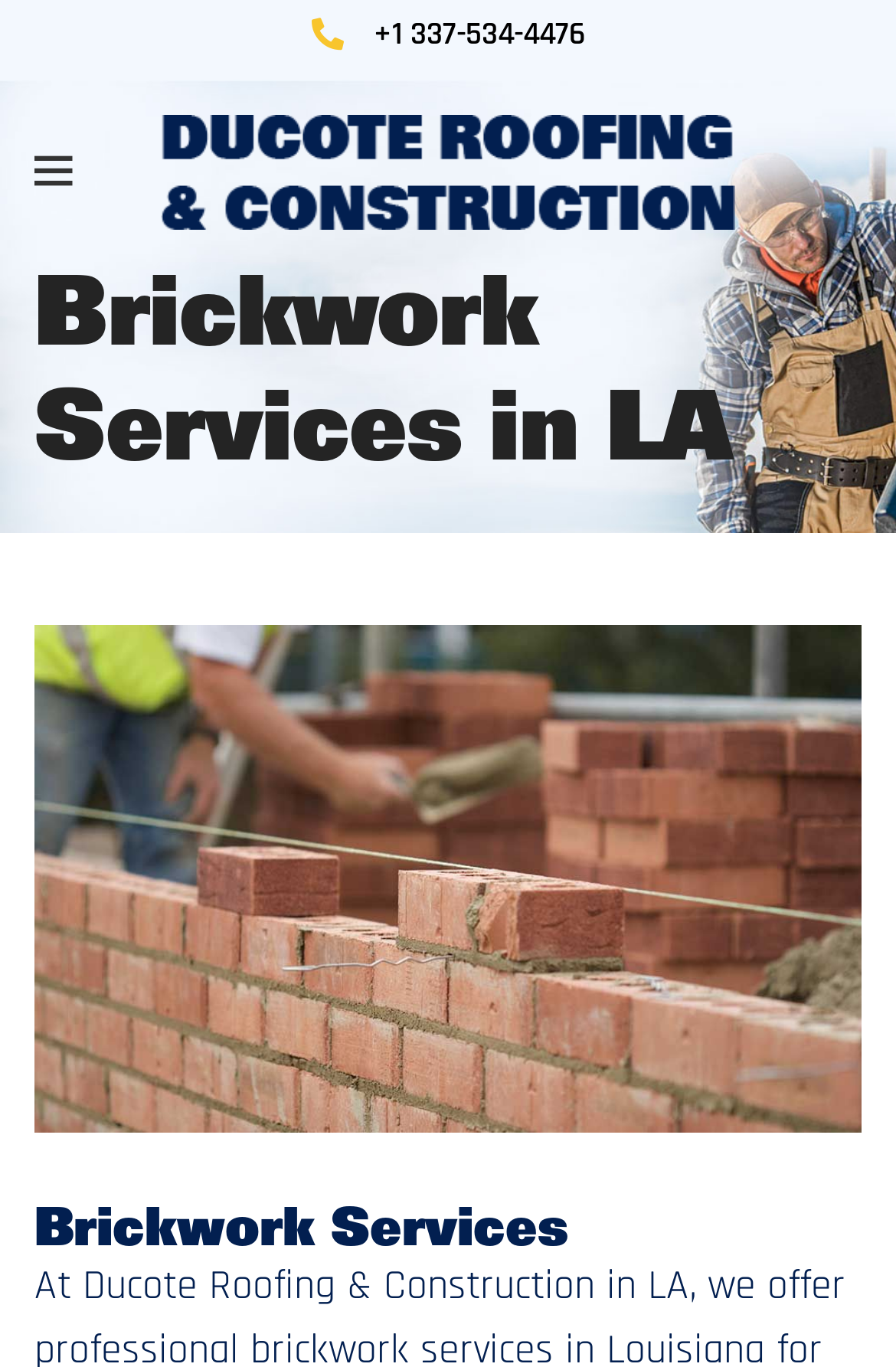Given the content of the image, can you provide a detailed answer to the question?
What is the purpose of the button on the top left?

I found the purpose of the button on the top left by looking at the link element with the text 'Open mobile menu', which suggests that it is used to open a mobile menu.